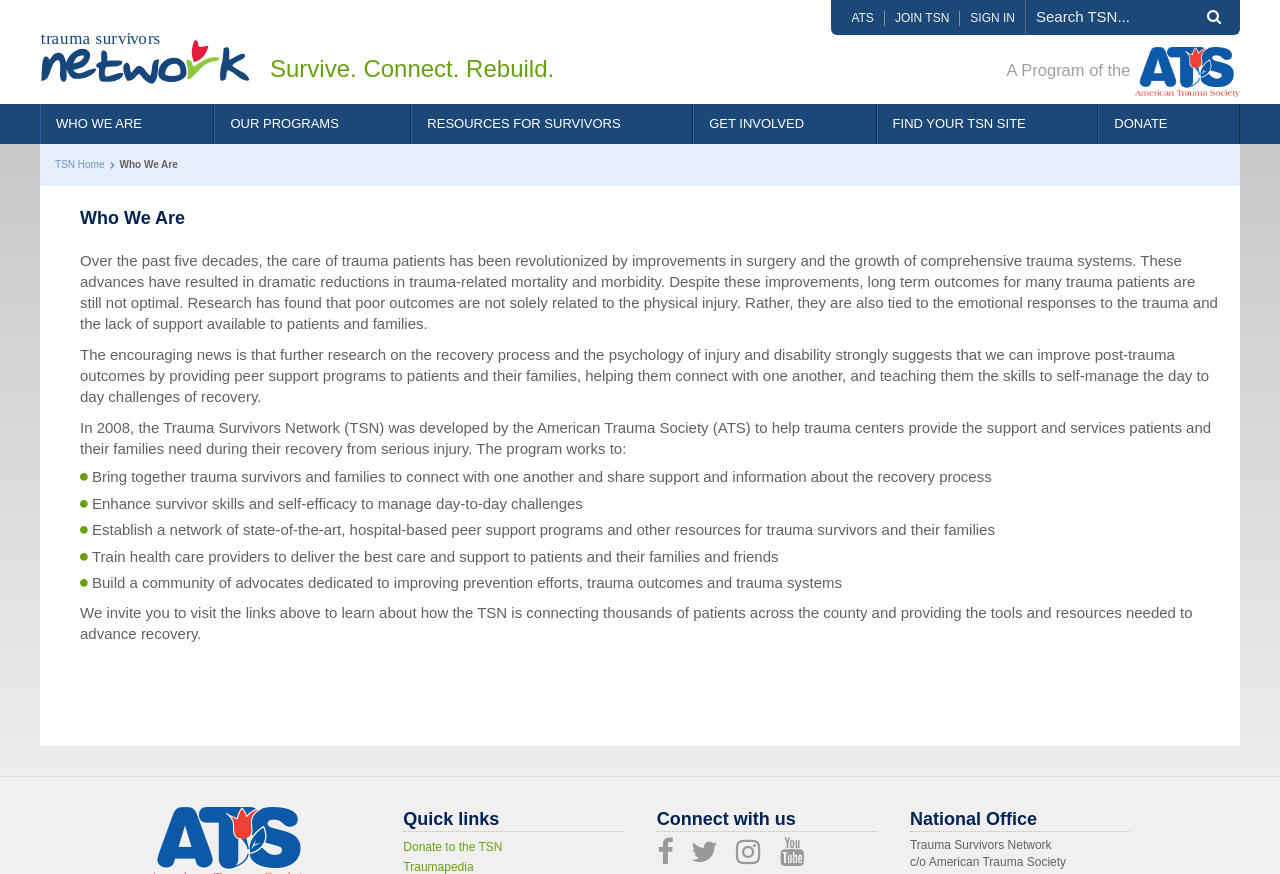Extract the primary heading text from the webpage.

Trauma Survivors Network - provided by ATS